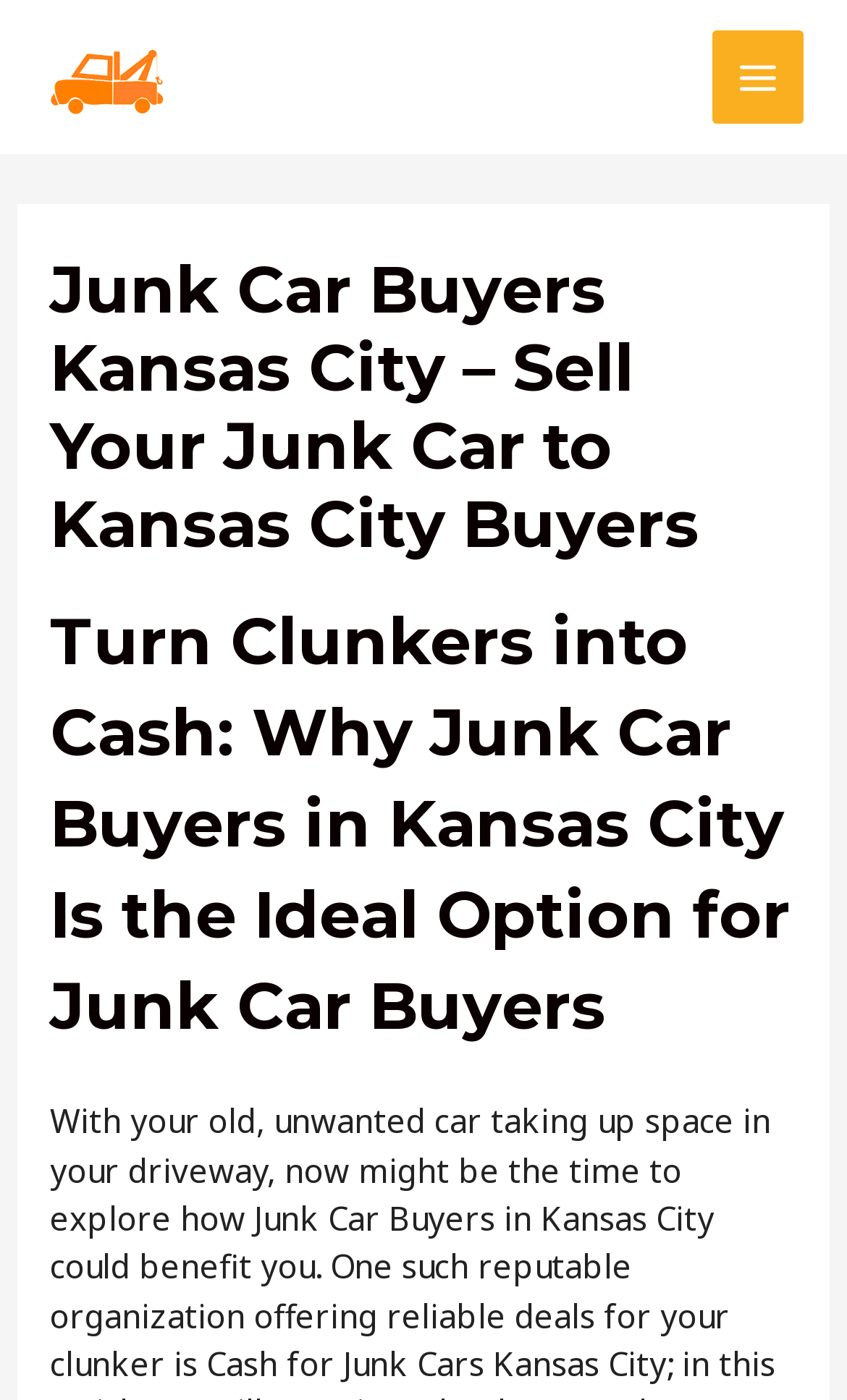Identify the bounding box of the UI component described as: "alt="cash for cars kansas city"".

[0.051, 0.037, 0.385, 0.068]